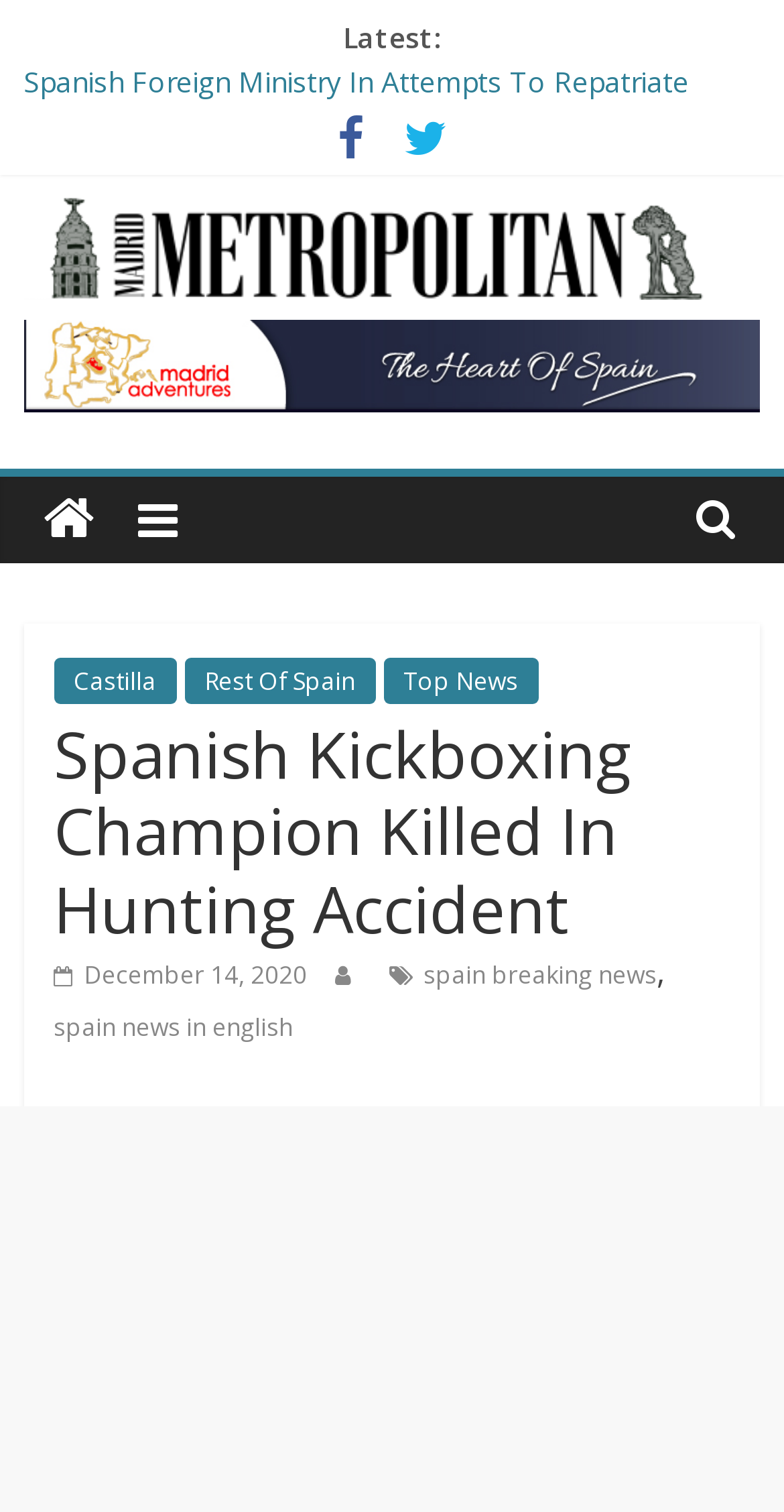Generate a detailed explanation of the webpage's features and information.

The webpage appears to be a news article from Madrid Metropolitan, with a focus on a tragic incident involving a 19-year-old Spanish kickboxing champion who died in a hunting accident. 

At the top of the page, there is a section labeled "Latest" with several links to other news articles, including "Sand Dune Social Media Stunt Causes Outrage" and "Freak Wave Swamps Canary Islands Passenger Ferry". 

Below this section, there is a logo for Madrid Metropolitan, accompanied by a heading with the same name. To the right of the logo, there is a link to the Madrid Metropolitan website. 

Further down, there is a section with several links to different categories, including "Castilla", "Rest of Spain", and "Top News". 

The main article begins with a heading that reads "Spanish Kickboxing Champion Killed In Hunting Accident". The article is dated December 14, 2020, and is categorized under "Spain Breaking News" and "Spain News in English".